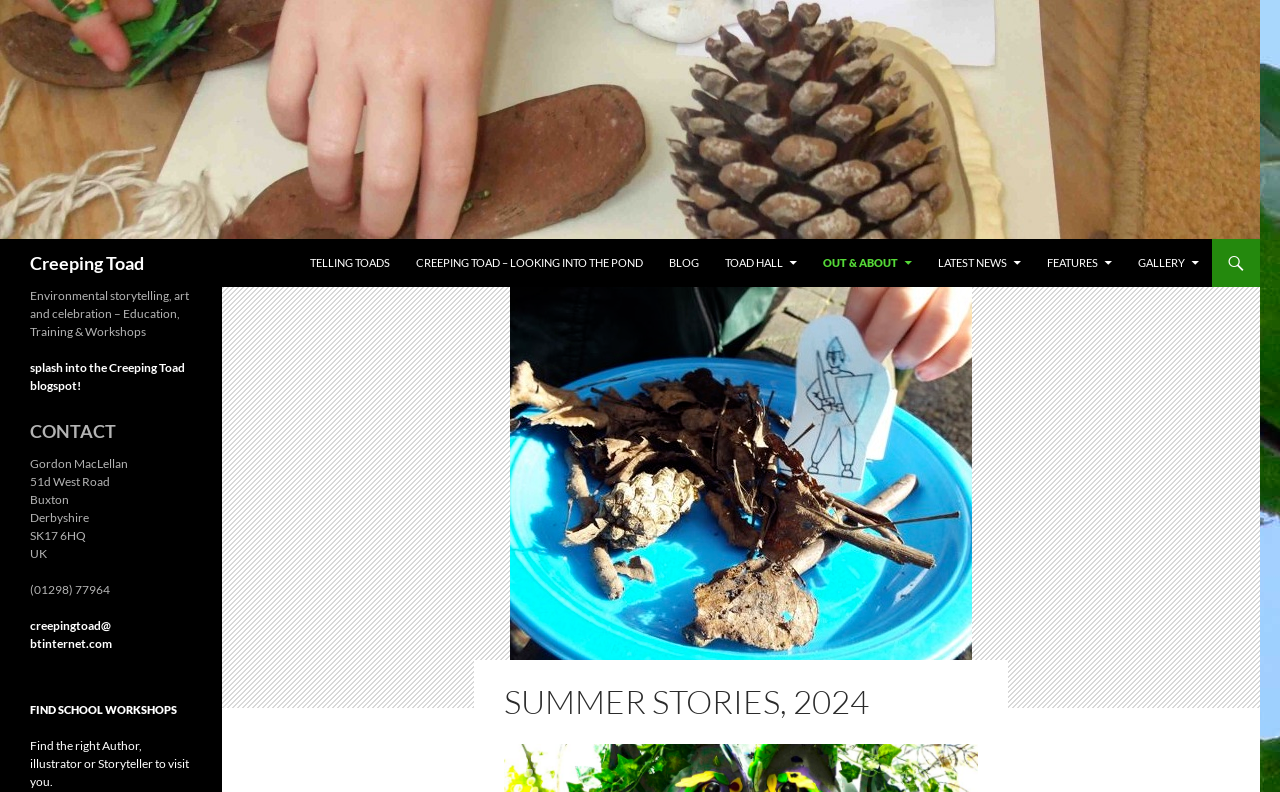What type of services does Creeping Toad offer?
Please answer the question as detailed as possible based on the image.

The type of services offered by Creeping Toad can be found in the heading 'Environmental storytelling, art and celebration – Education, Training & Workshops'. This suggests that Creeping Toad provides services related to education, training, and workshops in the field of environmental storytelling and art.